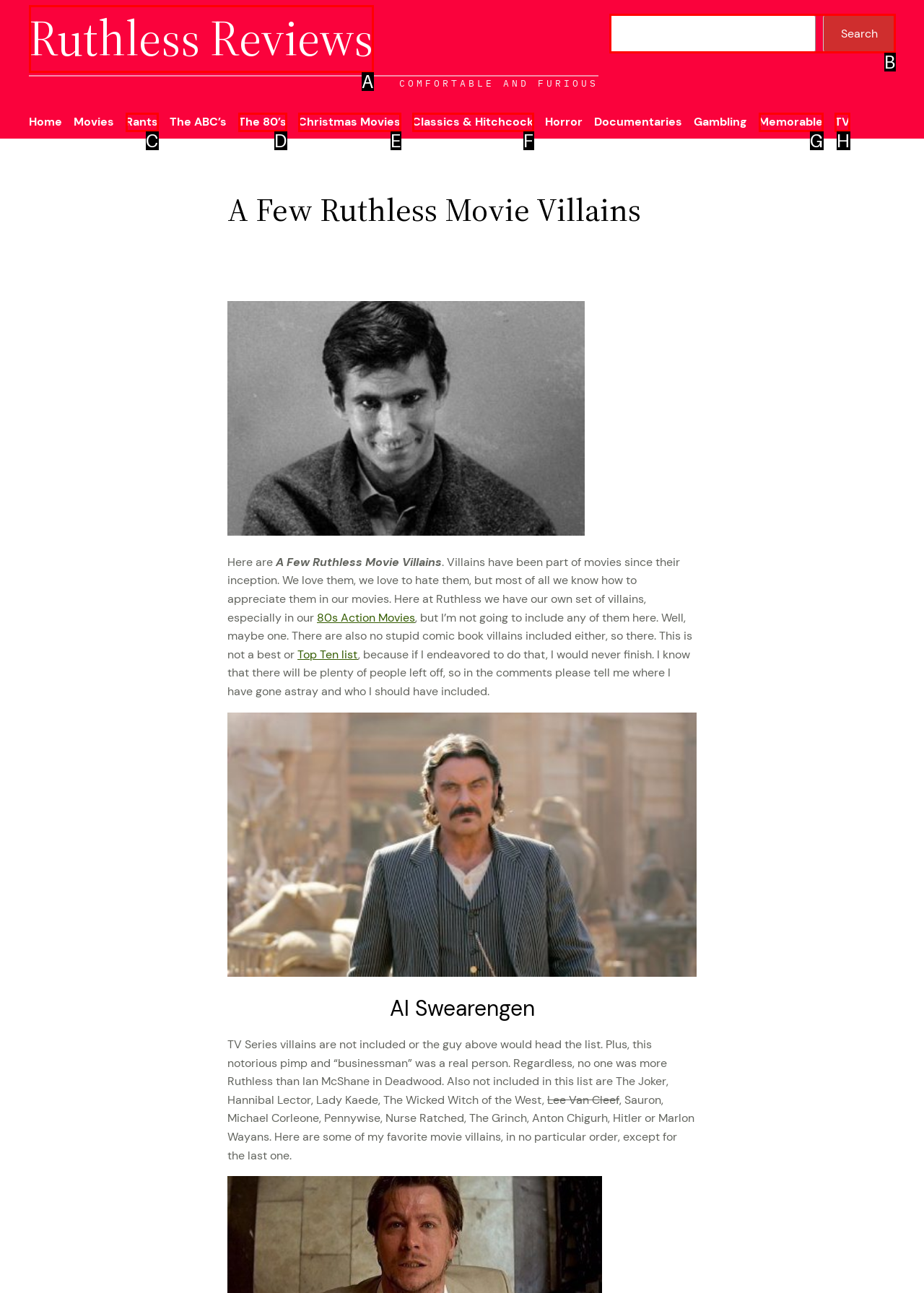Given the task: Search for a movie, indicate which boxed UI element should be clicked. Provide your answer using the letter associated with the correct choice.

B